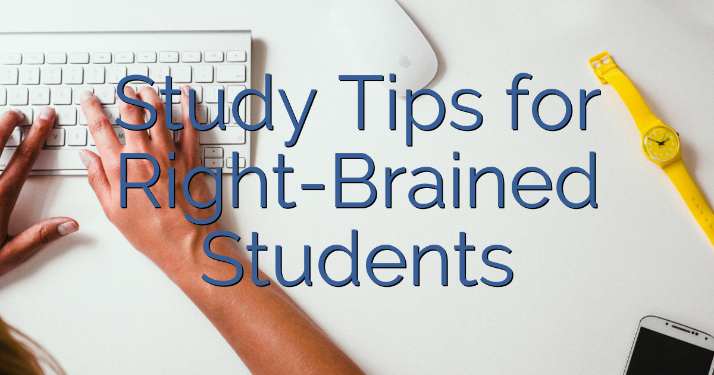Provide a comprehensive description of the image.

The image presents a close-up view of a workspace focused on study techniques tailored for right-brained learners. In the foreground, two hands are poised over a white keyboard, suggesting an active engagement in note-taking or research. The background features a sleek white desk adorned with a smartphone and a vibrant yellow watch, adding a pop of color to the minimalist setting. Prominently displayed is the title "Study Tips for Right-Brained Students," rendered in clear, bold text, emphasizing the theme of the image. This visual is designed to resonate with students who thrive on creativity and visual learning, highlighting the importance of adapting study methods to diverse cognitive styles.